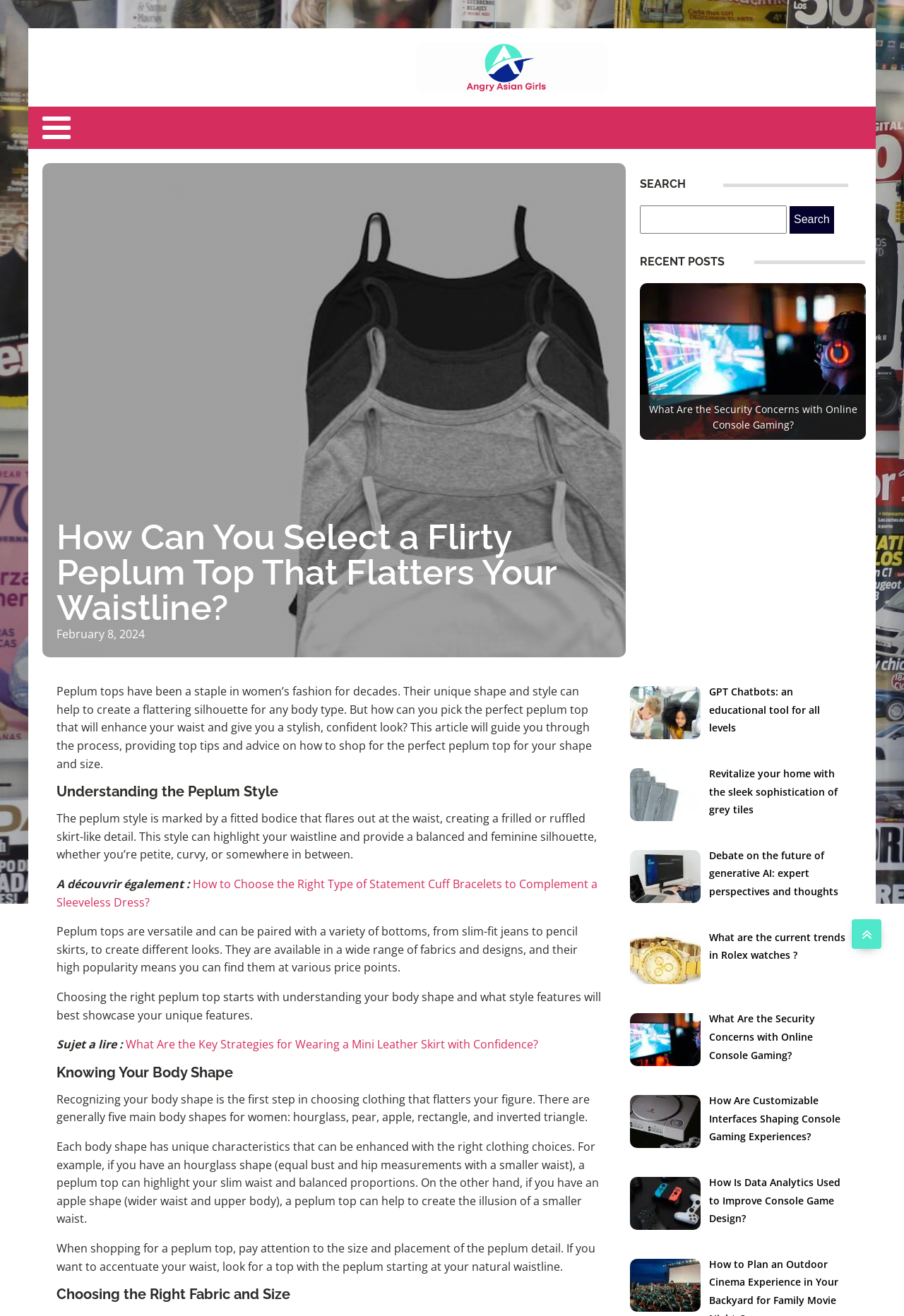What type of bottoms can peplum tops be paired with?
Use the screenshot to answer the question with a single word or phrase.

Slim-fit jeans and pencil skirts